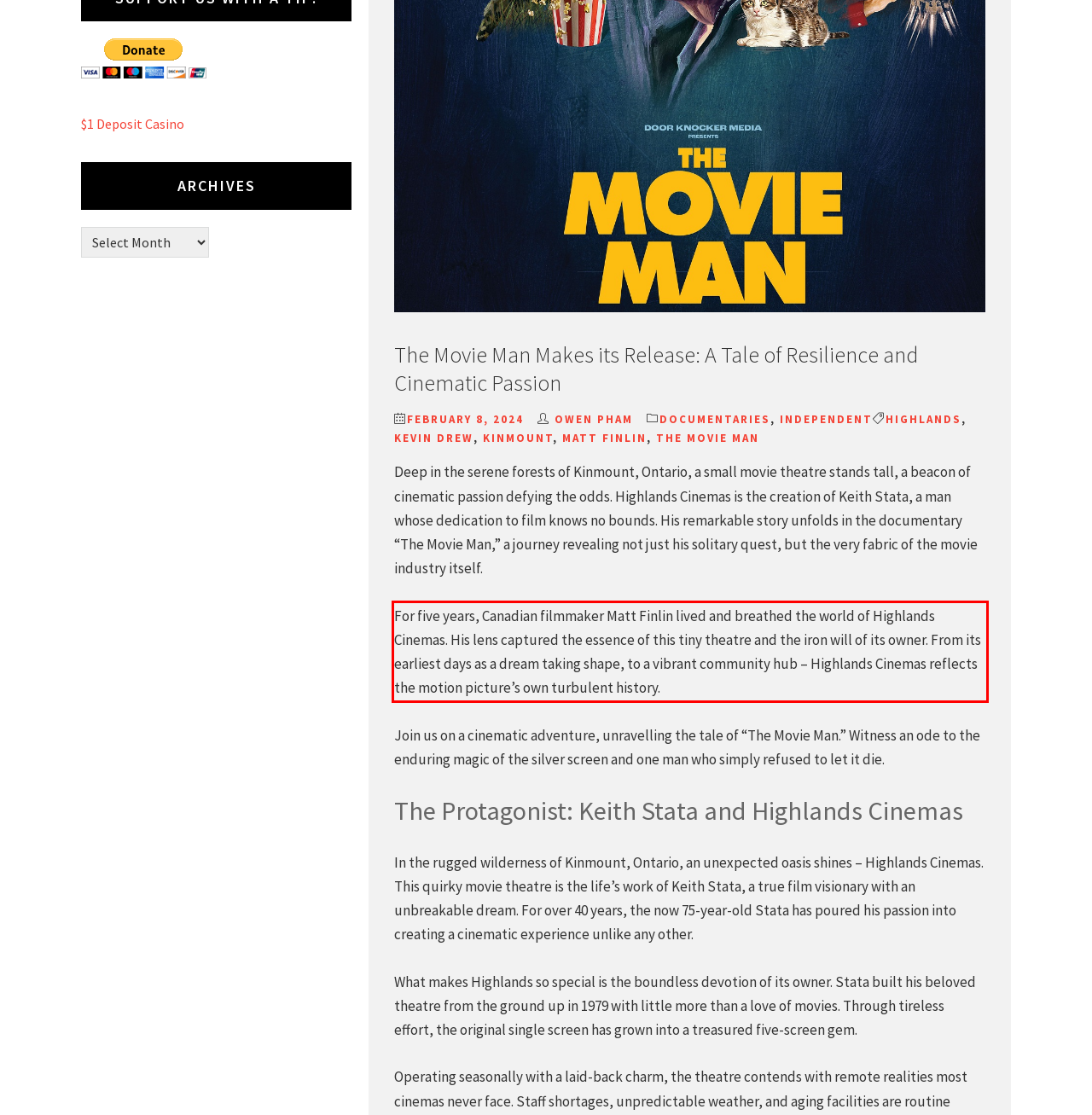Please look at the webpage screenshot and extract the text enclosed by the red bounding box.

For five years, Canadian filmmaker Matt Finlin lived and breathed the world of Highlands Cinemas. His lens captured the essence of this tiny theatre and the iron will of its owner. From its earliest days as a dream taking shape, to a vibrant community hub – Highlands Cinemas reflects the motion picture’s own turbulent history.